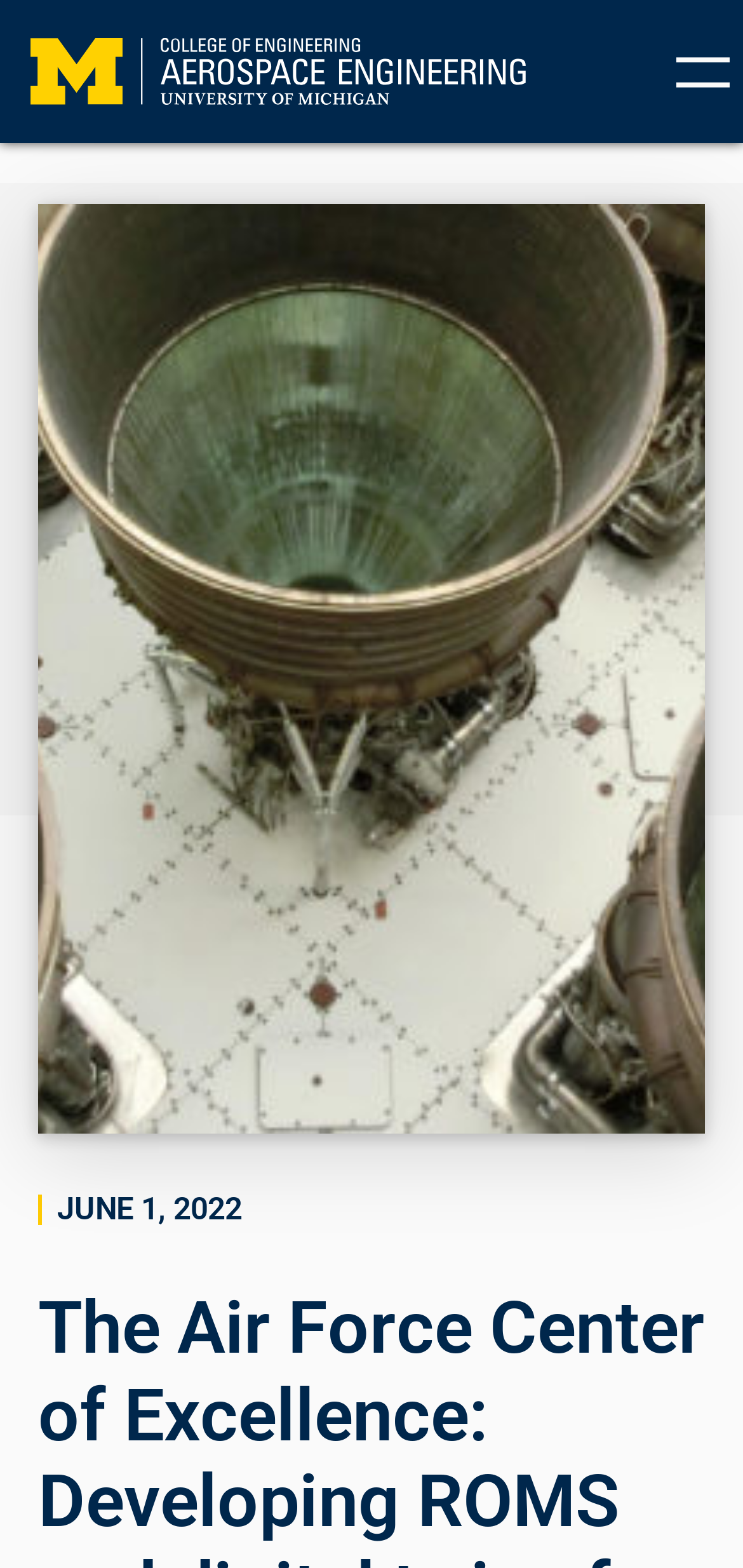How many images are there on the webpage?
Craft a detailed and extensive response to the question.

There are two images on the webpage: one is the logo of Michigan Aerospace Engineering, and the other is the main image of a Saturn V Rocket Engine.